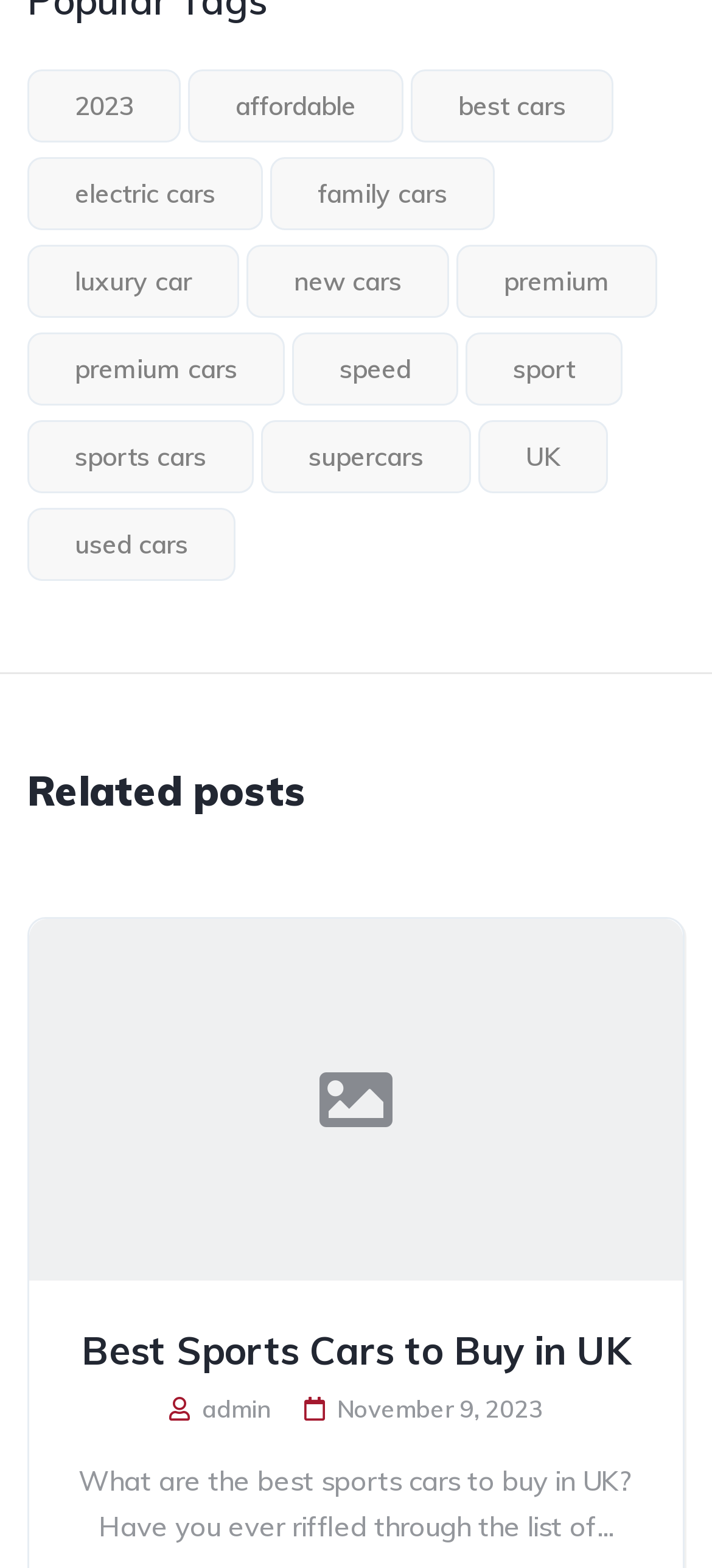Predict the bounding box for the UI component with the following description: "used cars".

[0.038, 0.323, 0.331, 0.37]